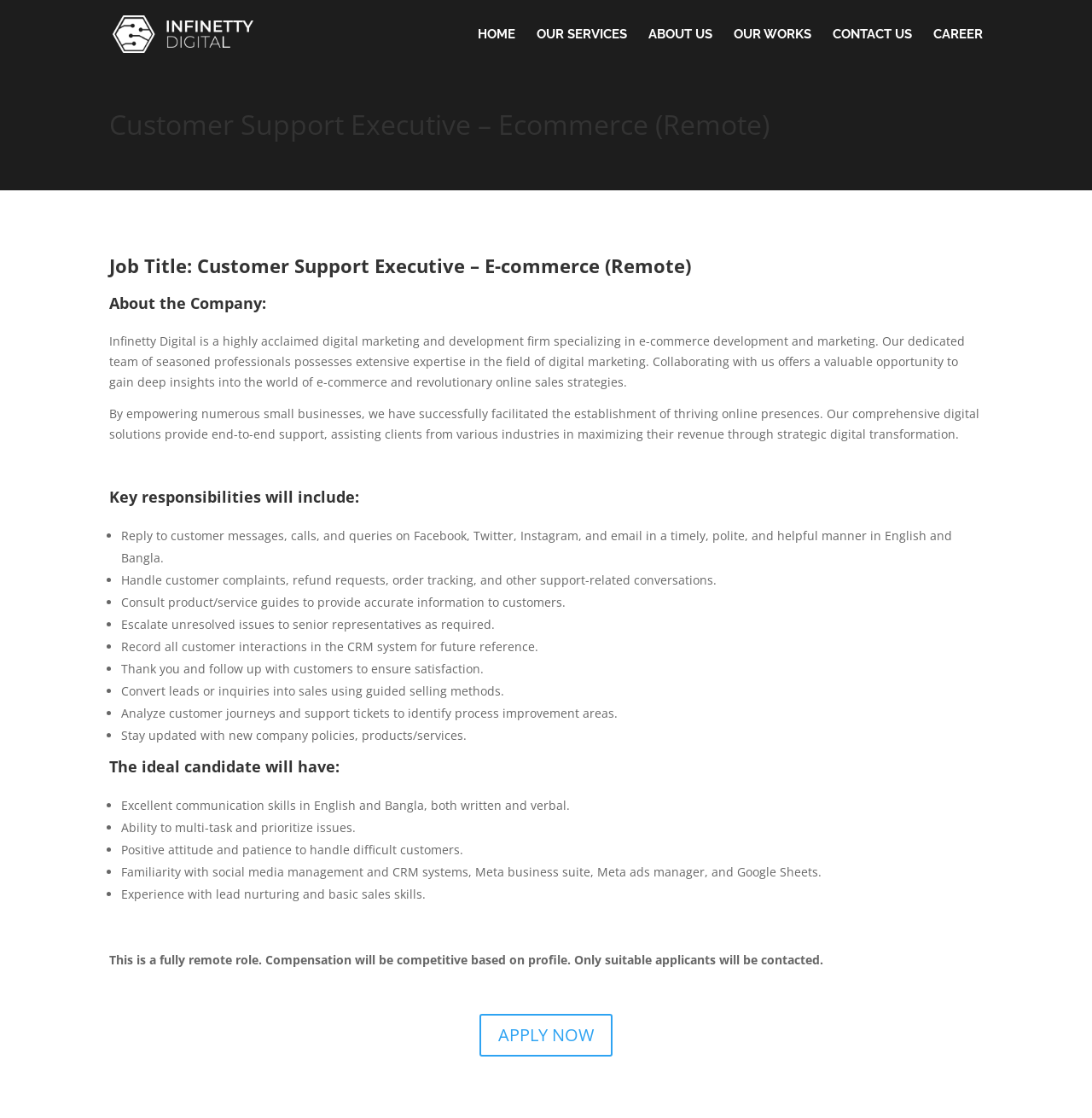Identify the coordinates of the bounding box for the element that must be clicked to accomplish the instruction: "Click on the 'OUR SERVICES' link".

[0.491, 0.025, 0.574, 0.061]